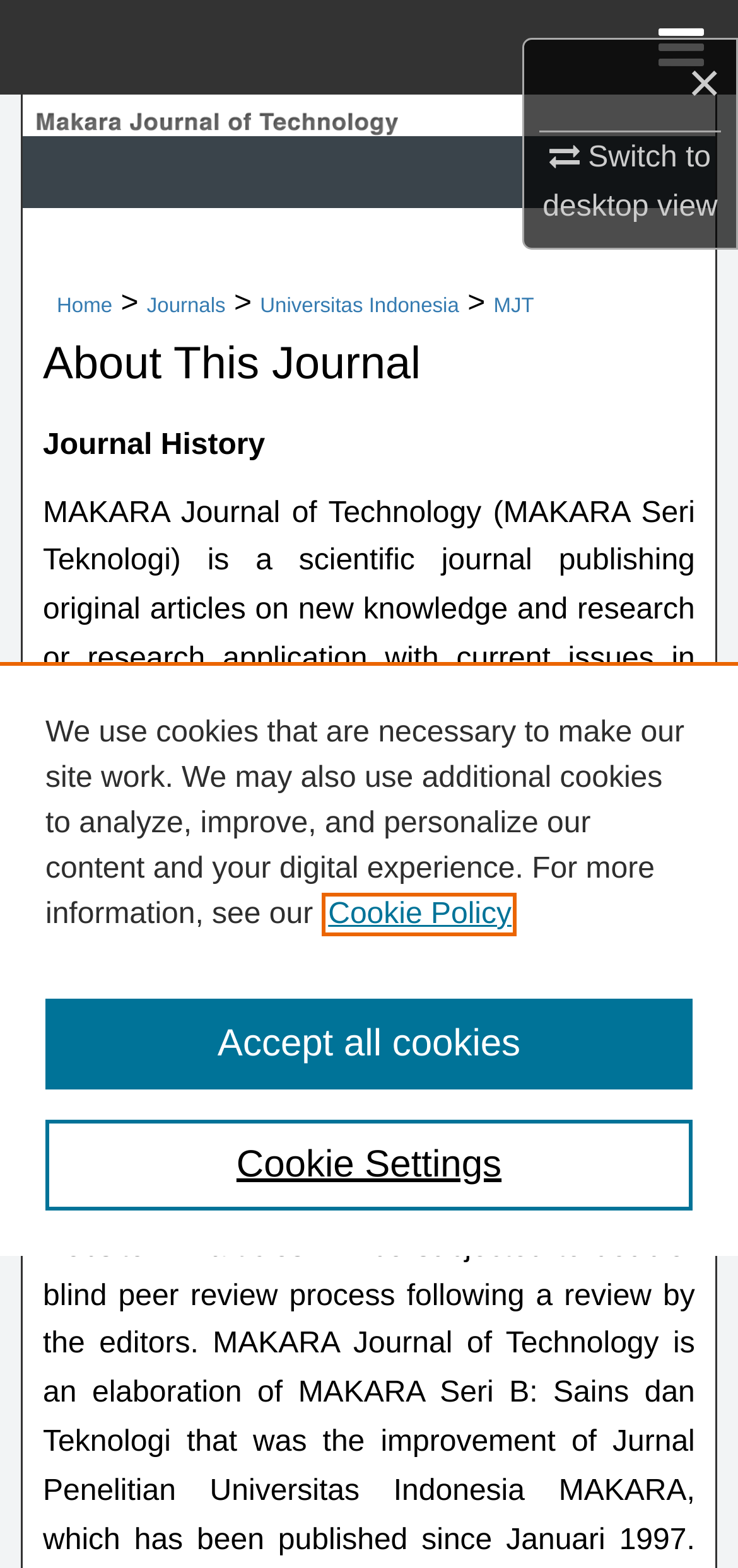Based on the element description Accept all cookies, identify the bounding box coordinates for the UI element. The coordinates should be in the format (top-left x, top-left y, bottom-right x, bottom-right y) and within the 0 to 1 range.

[0.062, 0.637, 0.938, 0.695]